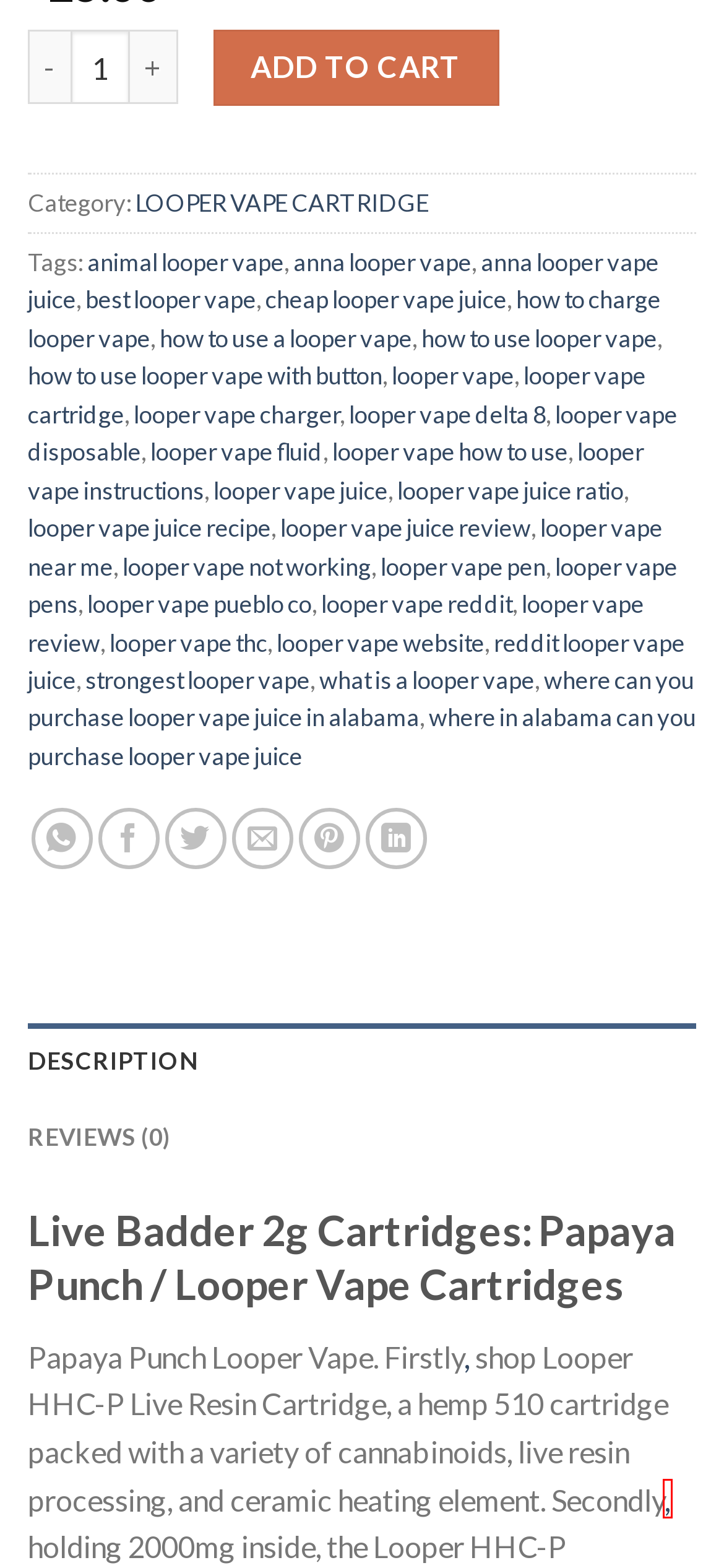You have a screenshot showing a webpage with a red bounding box around a UI element. Choose the webpage description that best matches the new page after clicking the highlighted element. Here are the options:
A. how to use a looper vape Archives - Looper Vape
B. where in alabama can you purchase looper vape juice Archives - Looper Vape
C. anna looper vape juice Archives - Looper Vape
D. looper vape review Archives - Looper Vape
E. best looper vape Archives - Looper Vape
F. looper vape juice Archives - Looper Vape
G. Buy Urb Gummies Online / Urb Gummies / Urb Monroe / Urb
H. looper vape delta 8 Archives - Looper Vape

G